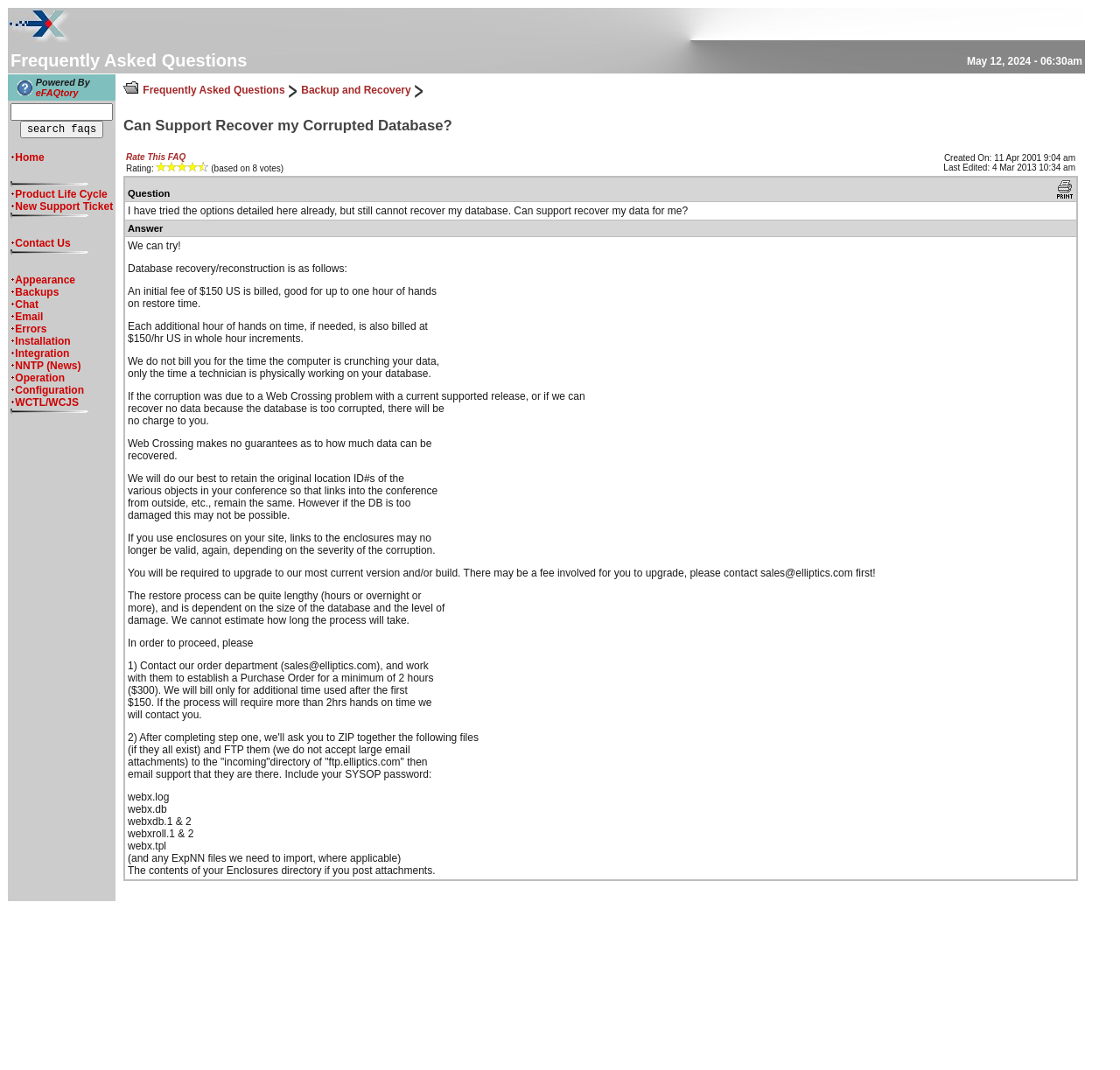Please pinpoint the bounding box coordinates for the region I should click to adhere to this instruction: "Contact Us".

[0.014, 0.222, 0.063, 0.233]